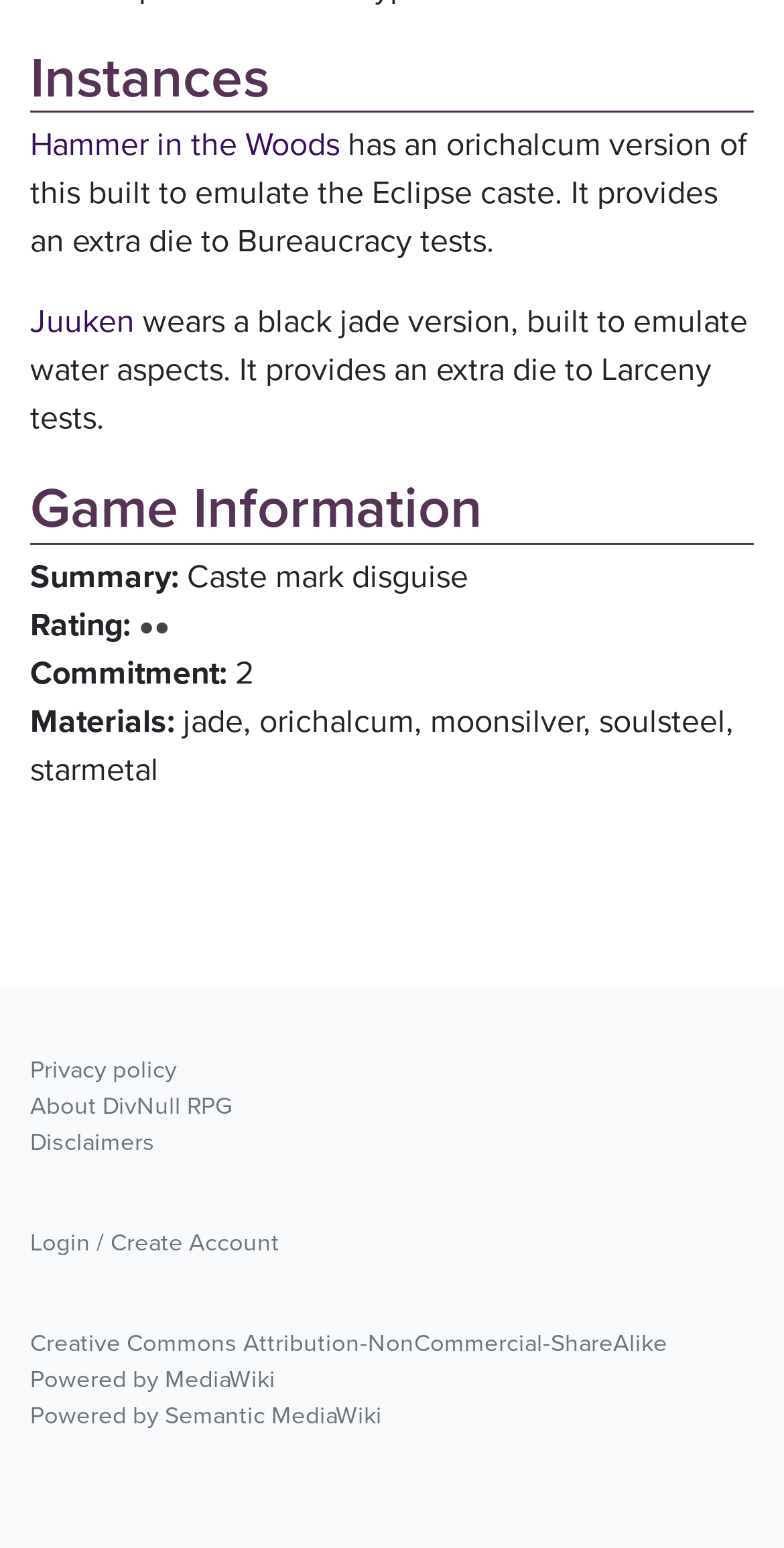Please examine the image and answer the question with a detailed explanation:
What is the commitment of the item?

The commitment of the item is indicated by the number '2', which is located below the 'Commitment:' text in the 'Game Information' section.